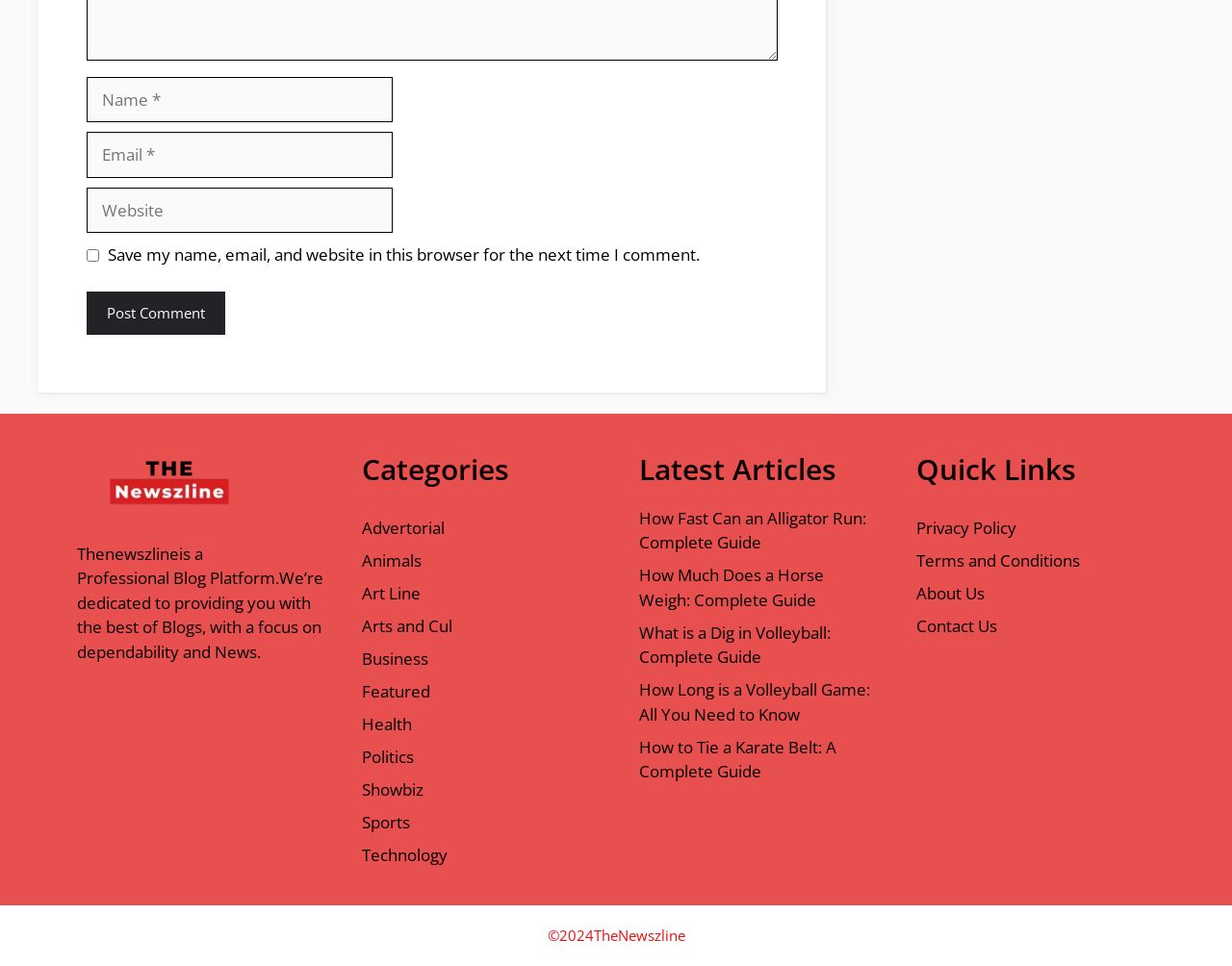Please give a succinct answer to the question in one word or phrase:
What is the copyright year of the website?

2024